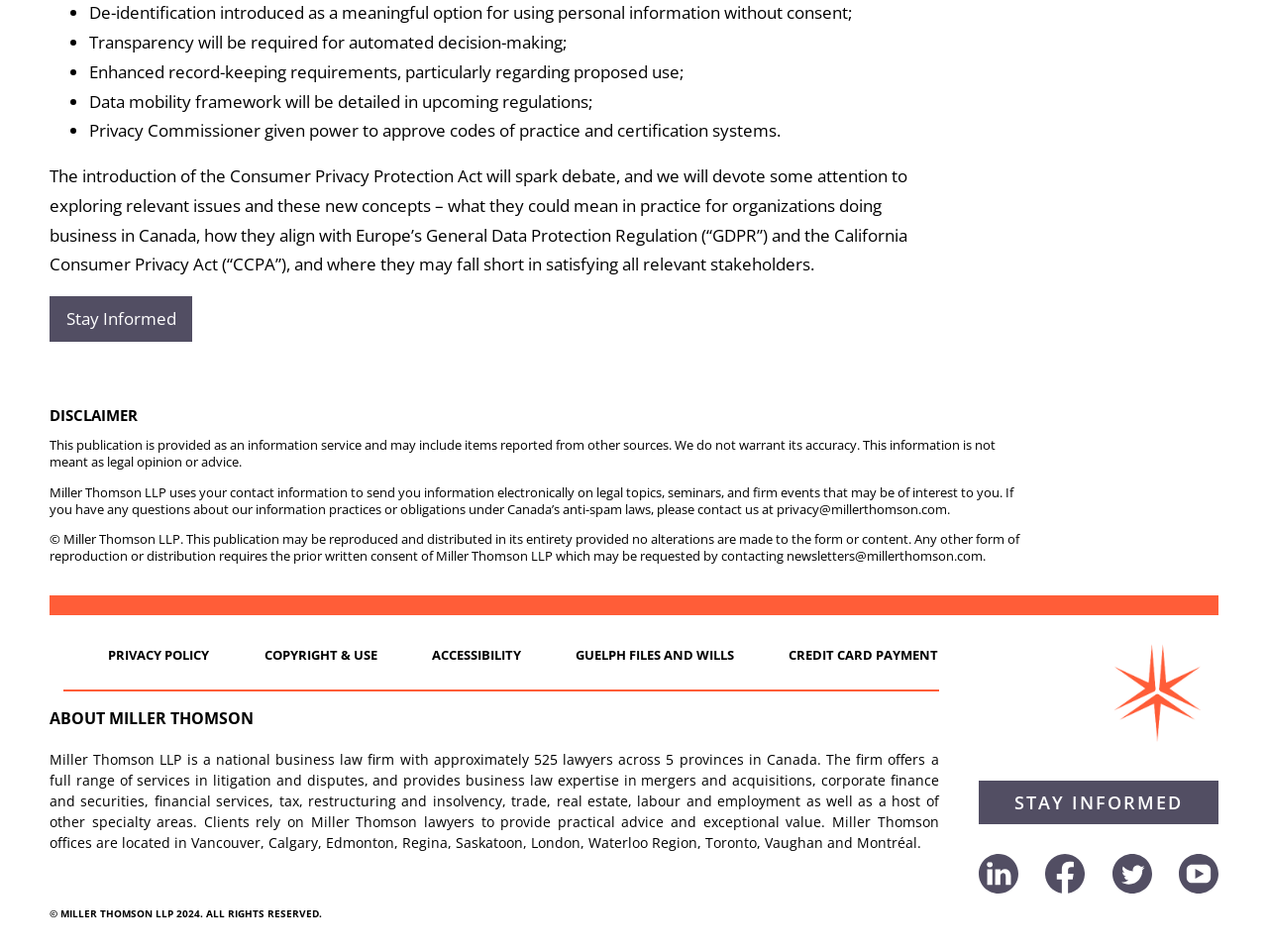Please determine the bounding box coordinates of the clickable area required to carry out the following instruction: "Share on LinkedIn". The coordinates must be four float numbers between 0 and 1, represented as [left, top, right, bottom].

[0.772, 0.896, 0.803, 0.942]